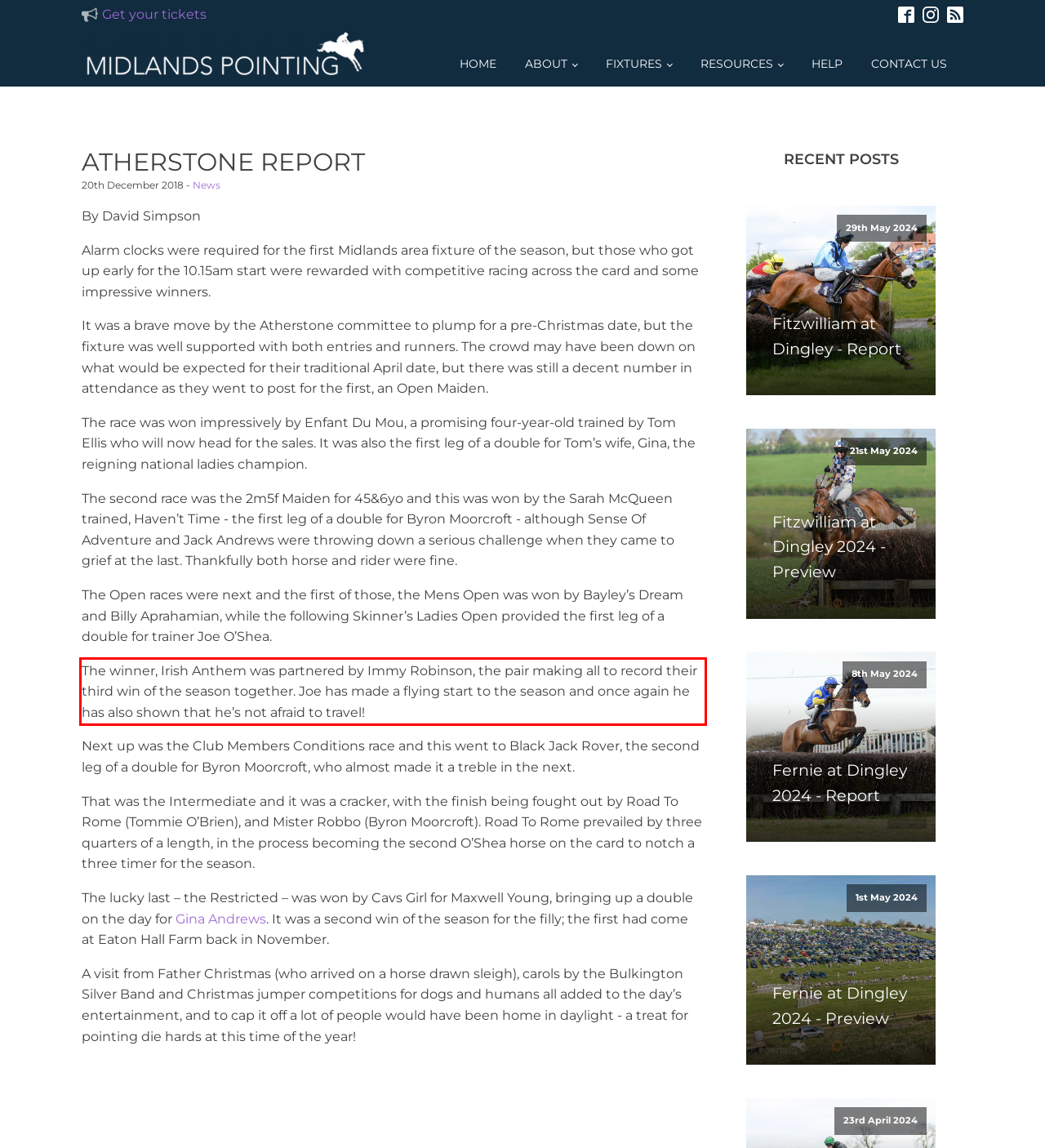Given a webpage screenshot with a red bounding box, perform OCR to read and deliver the text enclosed by the red bounding box.

The winner, Irish Anthem was partnered by Immy Robinson, the pair making all to record their third win of the season together. Joe has made a flying start to the season and once again he has also shown that he’s not afraid to travel!